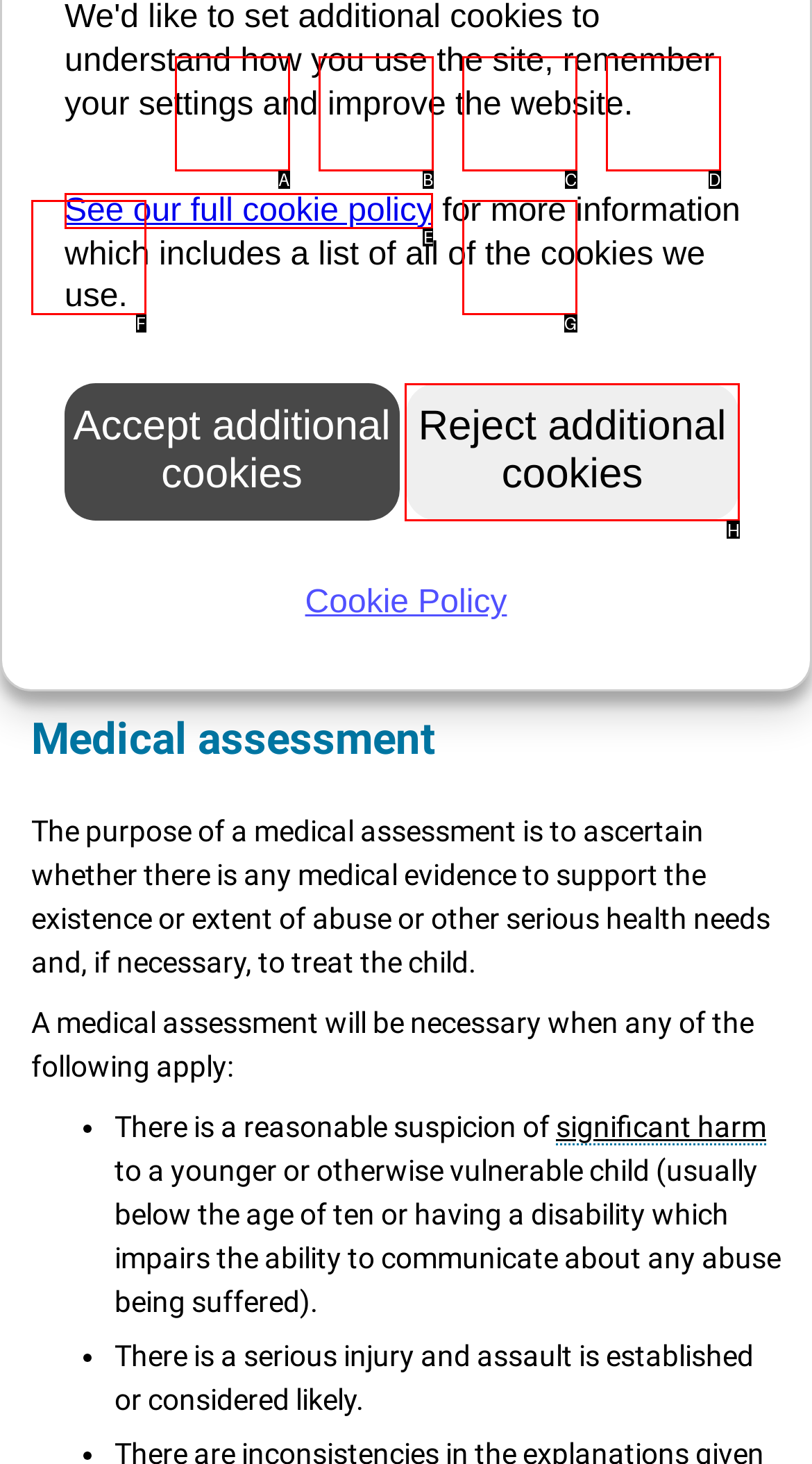Identify the matching UI element based on the description: Reject additional cookies
Reply with the letter from the available choices.

H